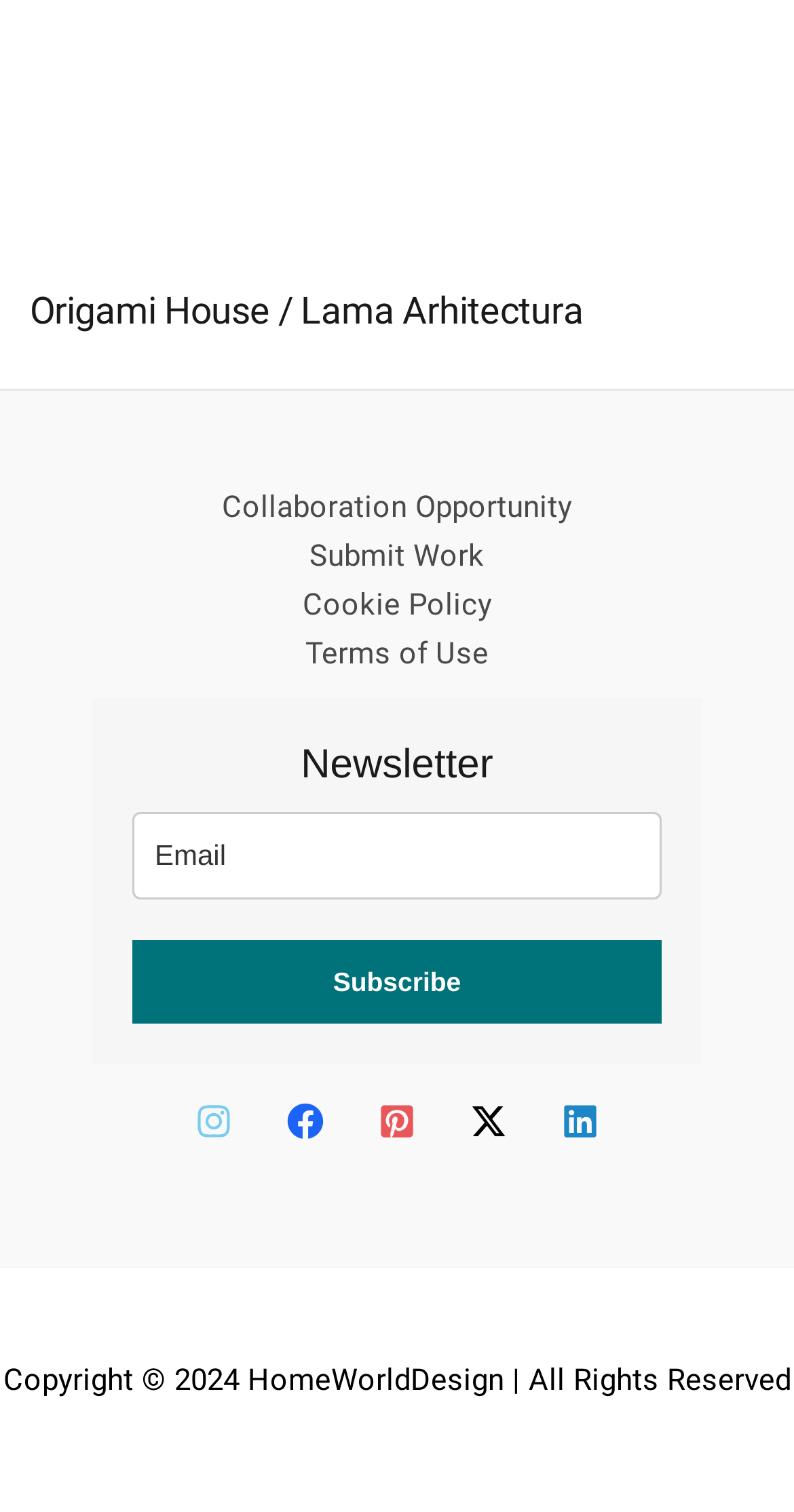How many social media links are there?
Please provide a comprehensive answer based on the details in the screenshot.

There are five social media links at the bottom of the webpage, which are Instagram, Facebook, Pinterest, Twitter, and Linkedin, each represented by an image.